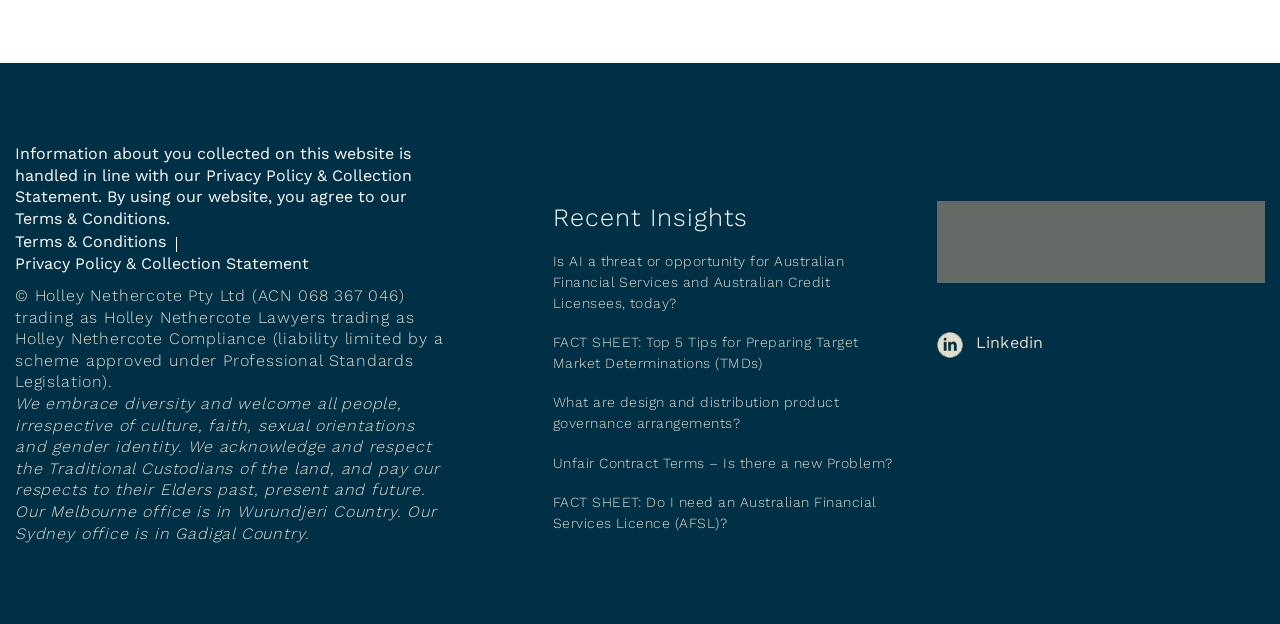Please identify the bounding box coordinates of the area I need to click to accomplish the following instruction: "View recent insights".

[0.432, 0.322, 0.708, 0.376]